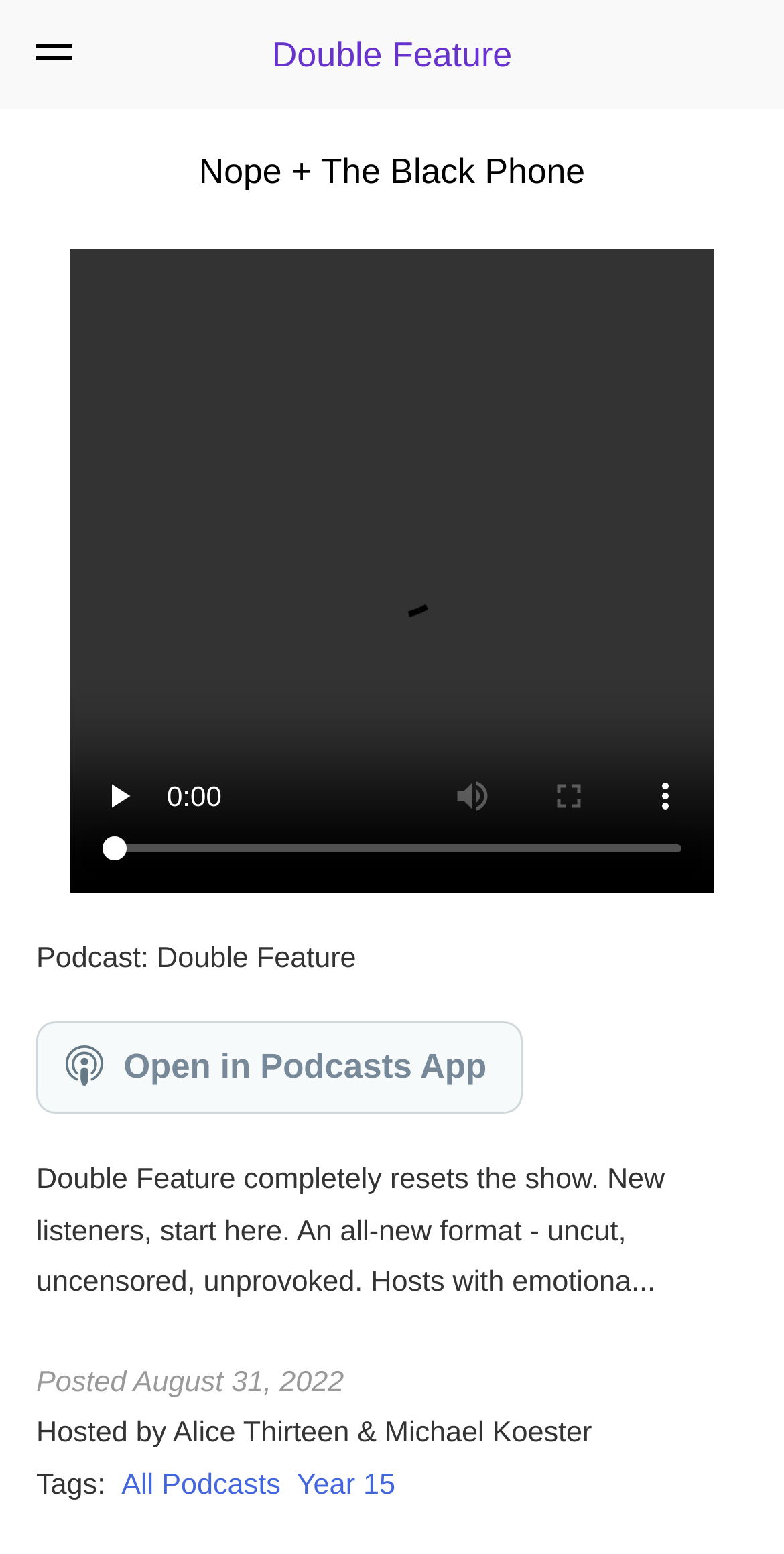From the given element description: "alt="Beat Up Car"", find the bounding box for the UI element. Provide the coordinates as four float numbers between 0 and 1, in the order [left, top, right, bottom].

None